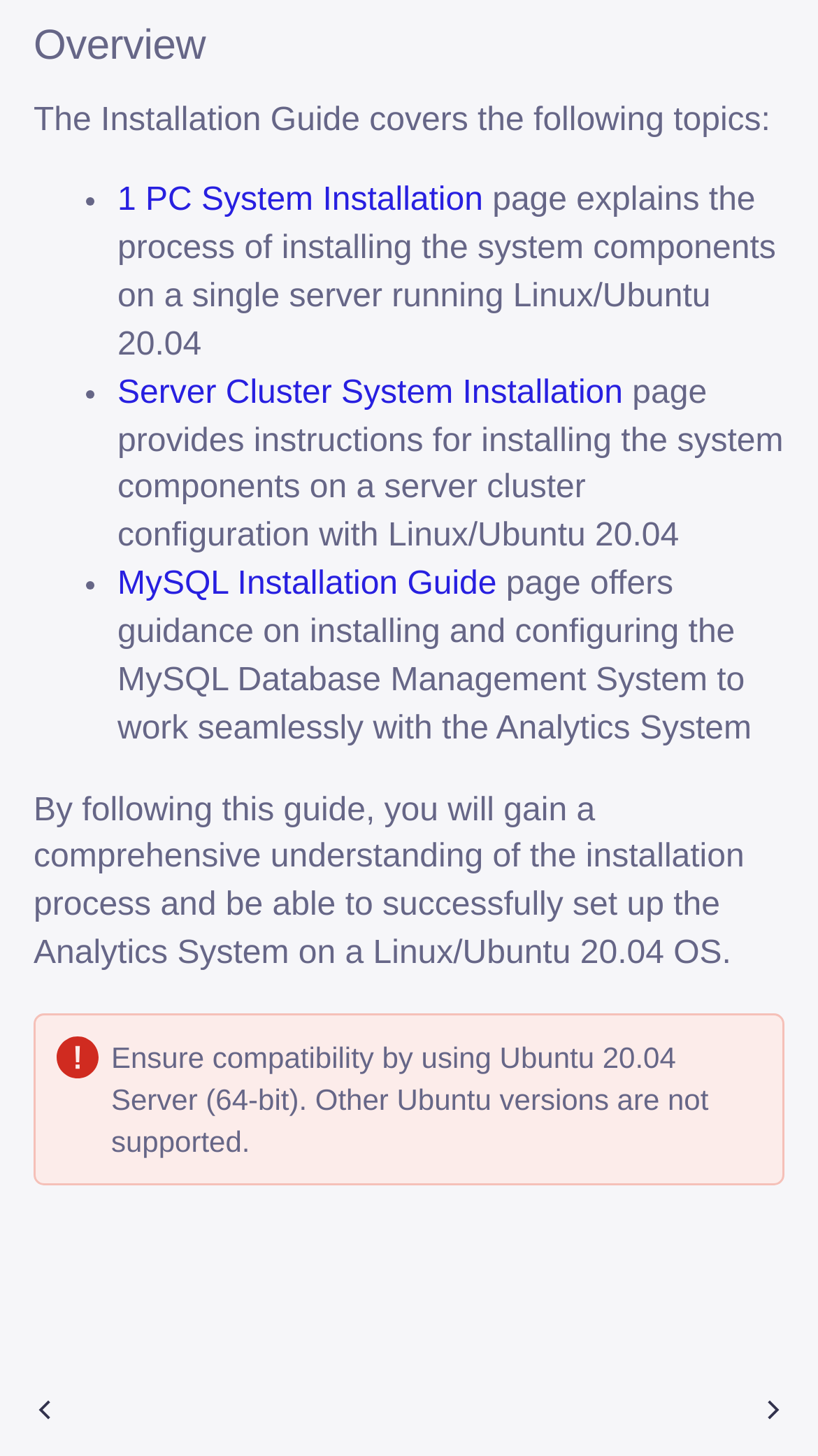Highlight the bounding box of the UI element that corresponds to this description: "Camera Installation Guidelines".

[0.0, 0.38, 0.774, 0.438]